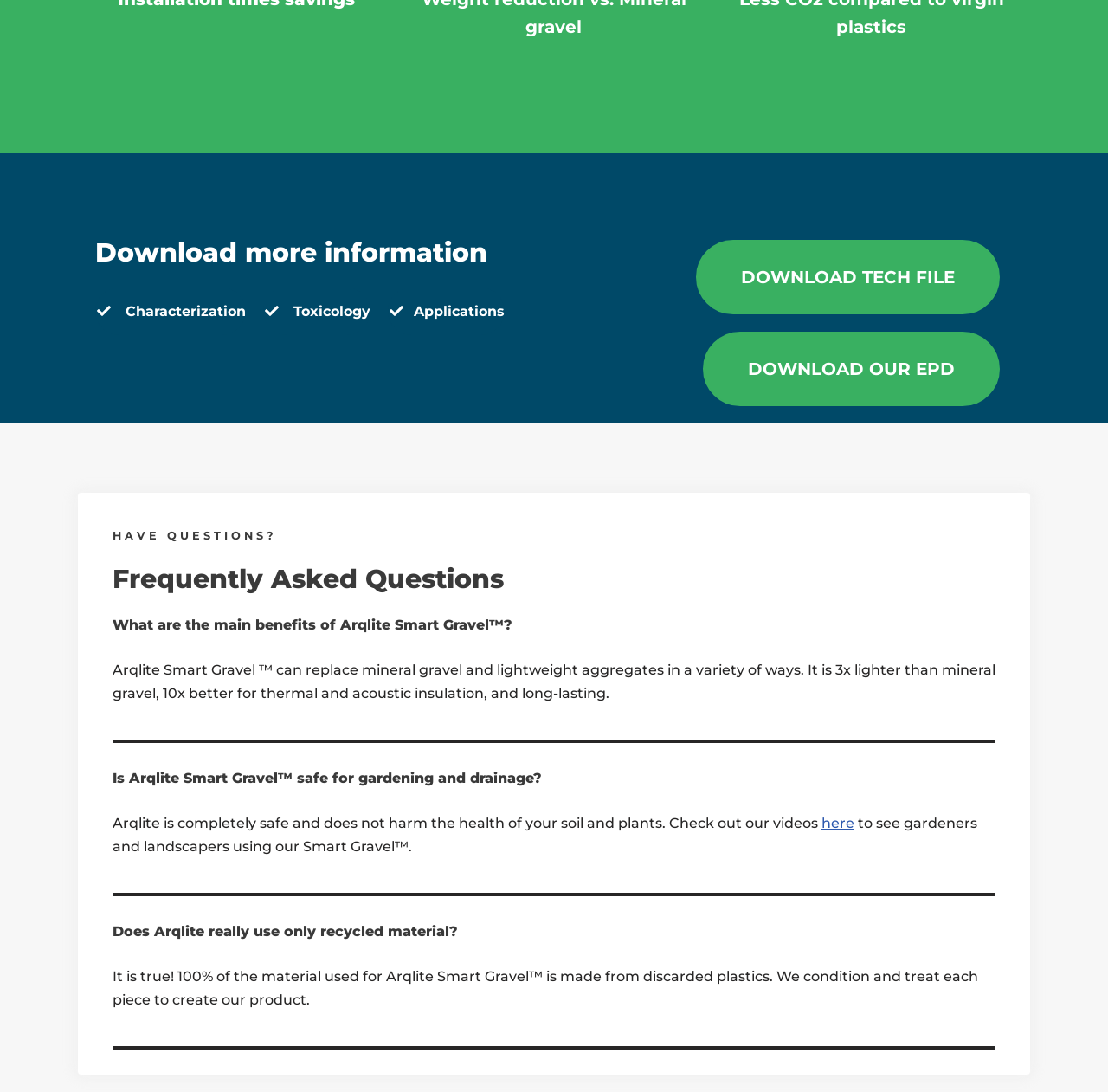Please give a short response to the question using one word or a phrase:
What is the material used to make Arqlite Smart Gravel?

Recycled plastics